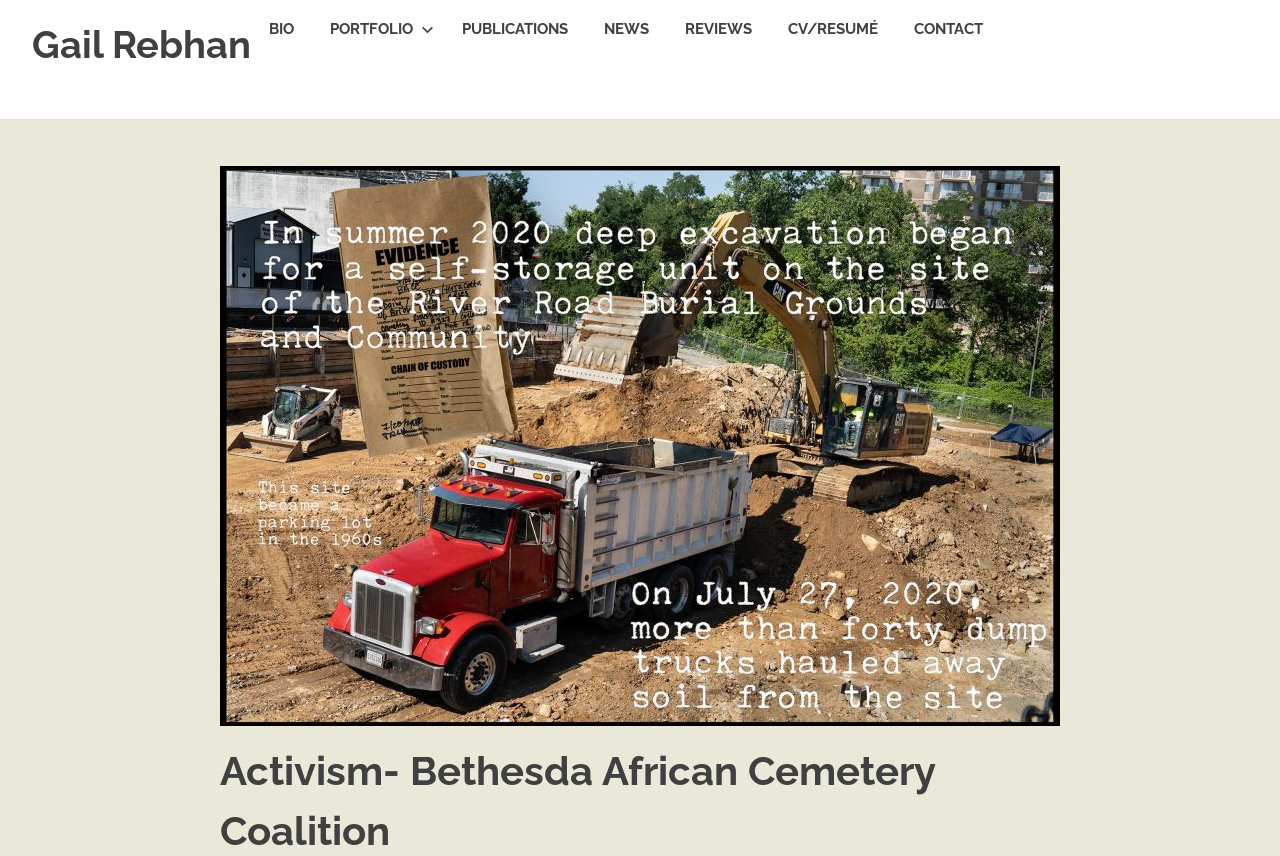How many menu items are in the primary menu?
Using the visual information, reply with a single word or short phrase.

8